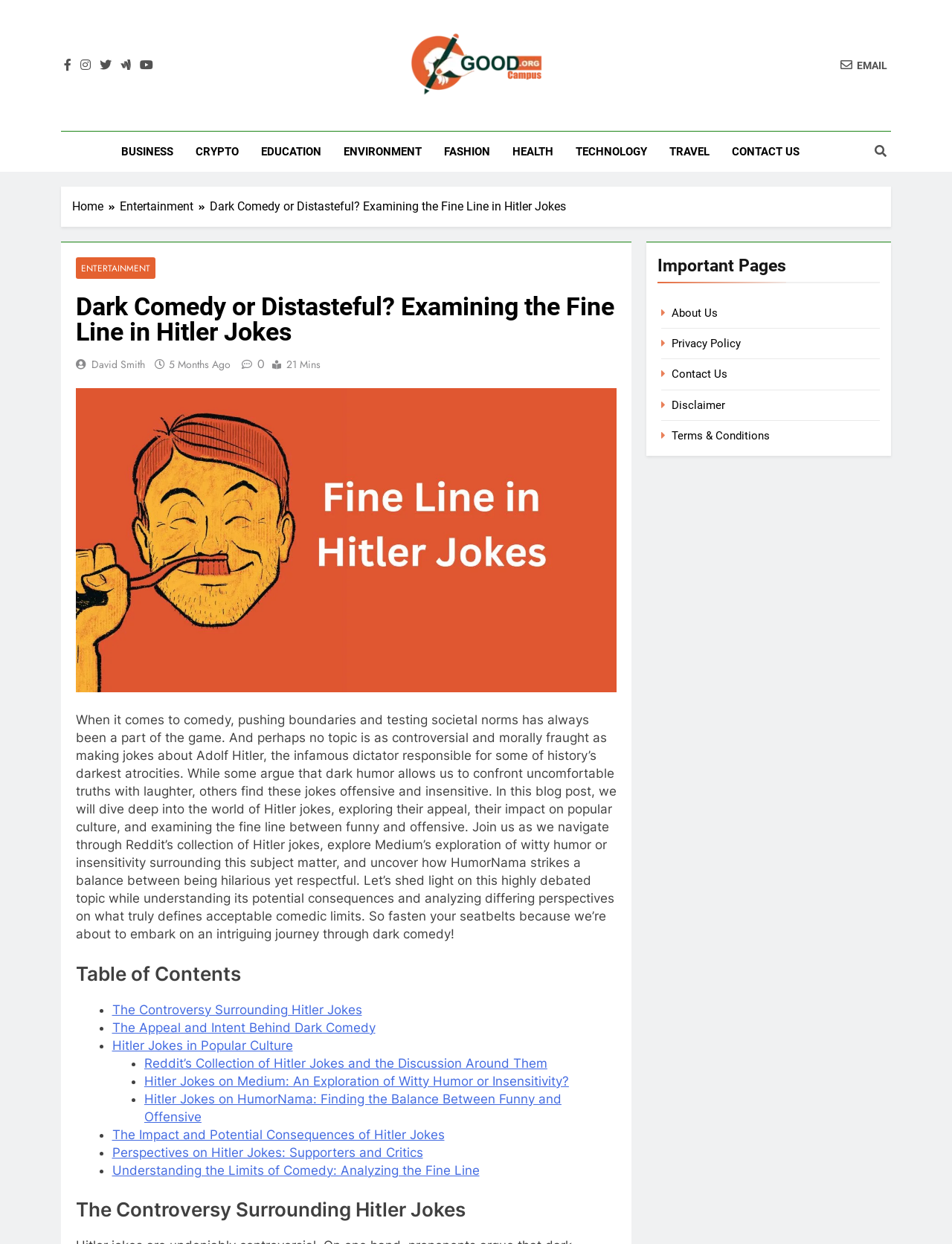Based on the element description: "Hitler Jokes in Popular Culture", identify the UI element and provide its bounding box coordinates. Use four float numbers between 0 and 1, [left, top, right, bottom].

[0.118, 0.834, 0.307, 0.846]